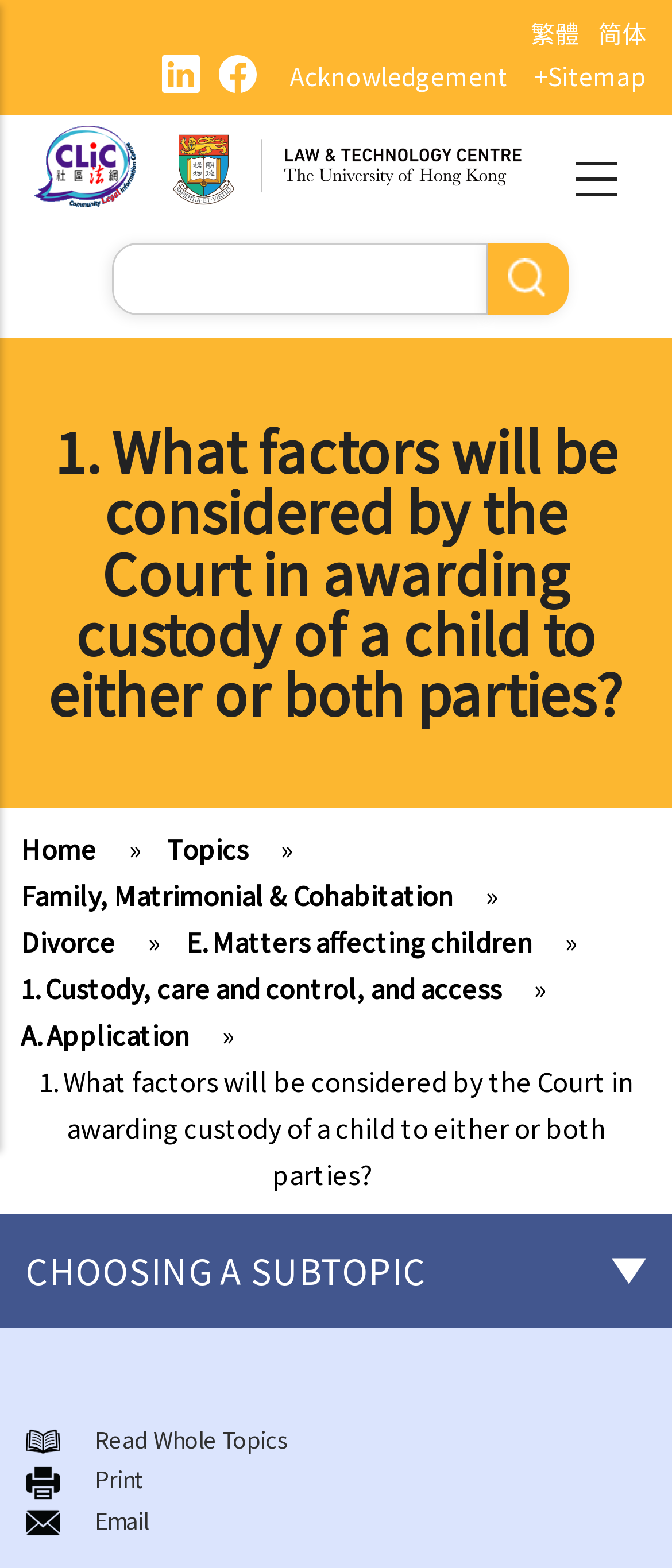What is the purpose of the search box?
Examine the image and give a concise answer in one word or a short phrase.

To search the website